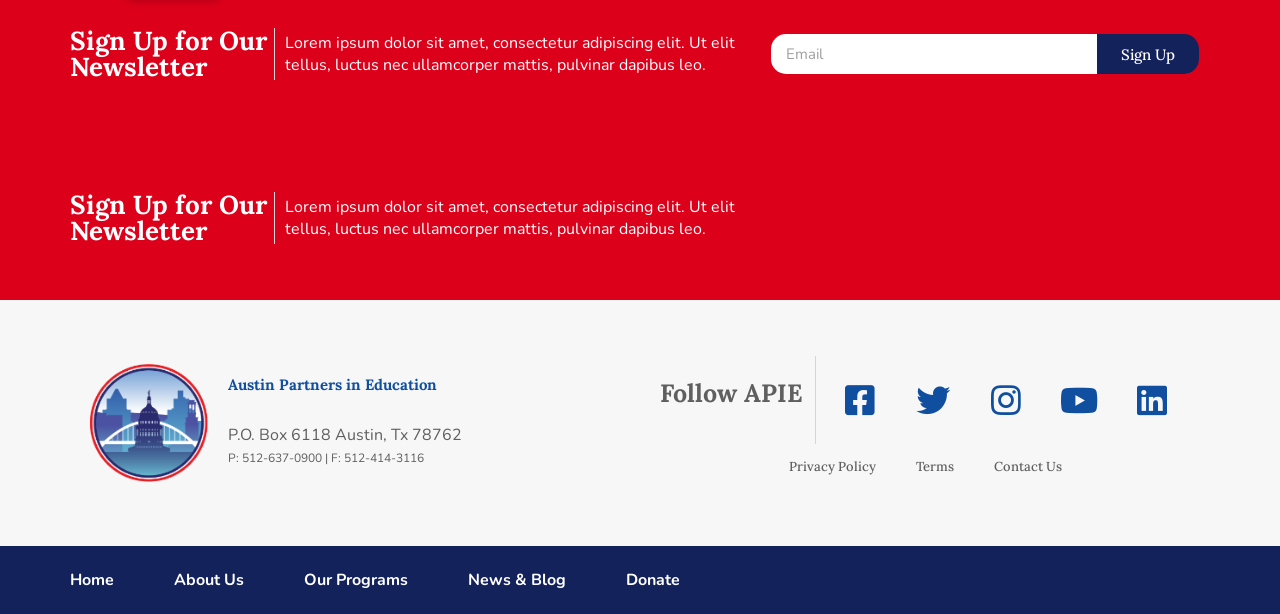Provide the bounding box coordinates of the area you need to click to execute the following instruction: "Search for something".

None